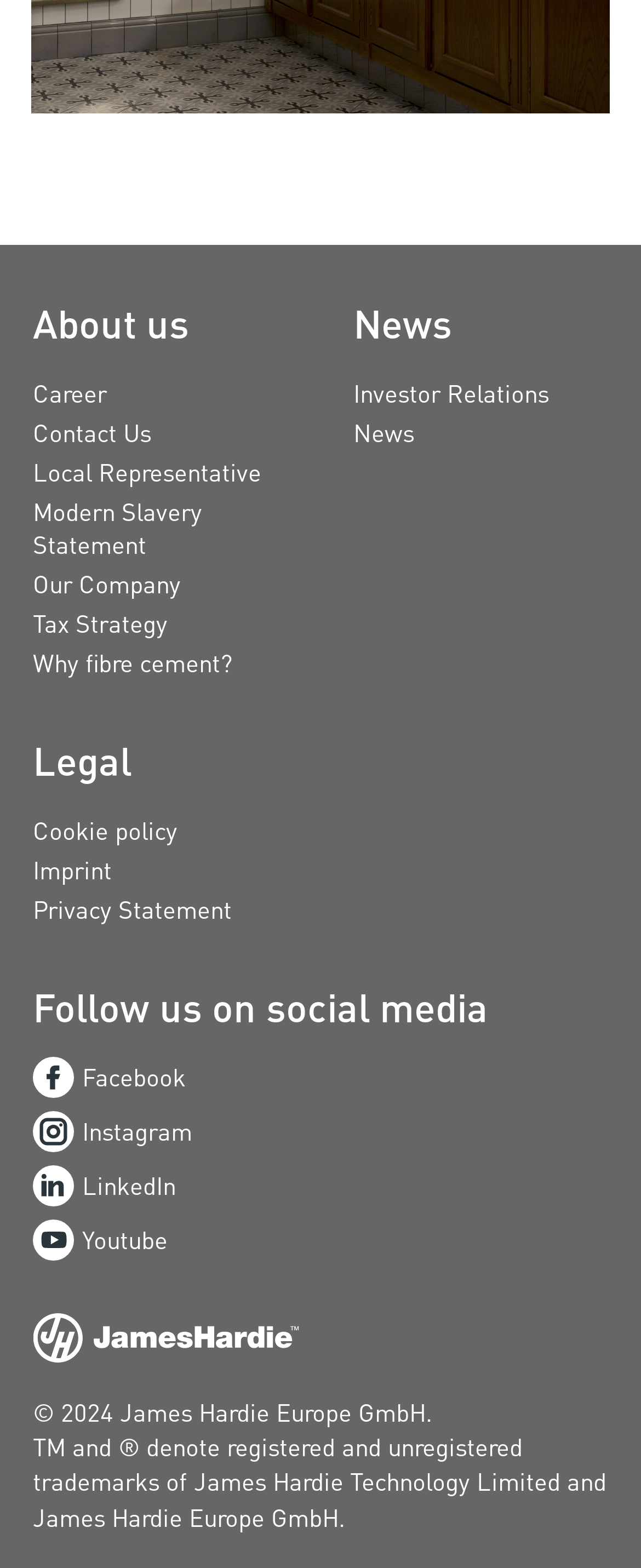Kindly respond to the following question with a single word or a brief phrase: 
How many social media platforms are listed?

4